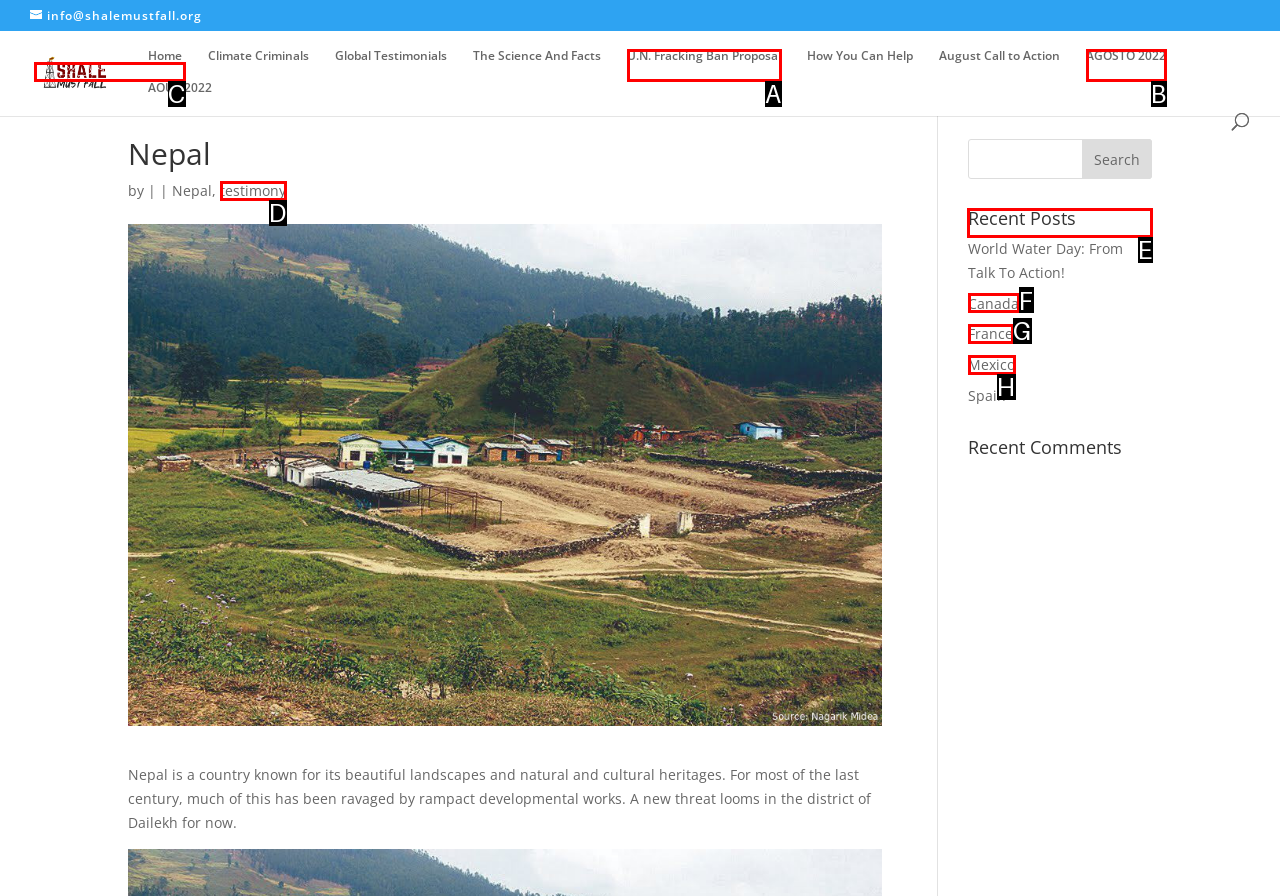Choose the HTML element that needs to be clicked for the given task: View recent posts Respond by giving the letter of the chosen option.

E